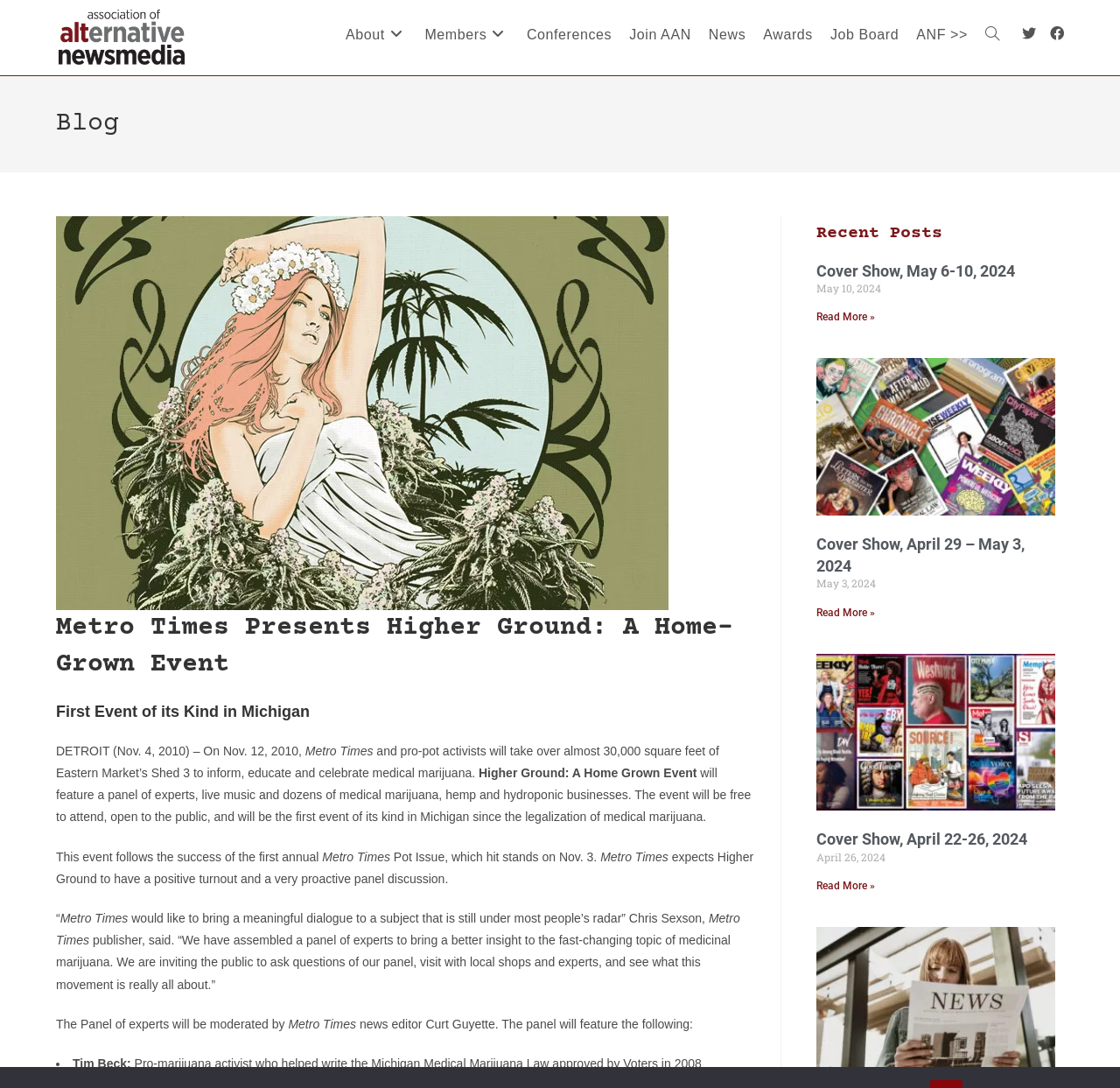Who is the publisher of Metro Times?
Using the image, give a concise answer in the form of a single word or short phrase.

Chris Sexson